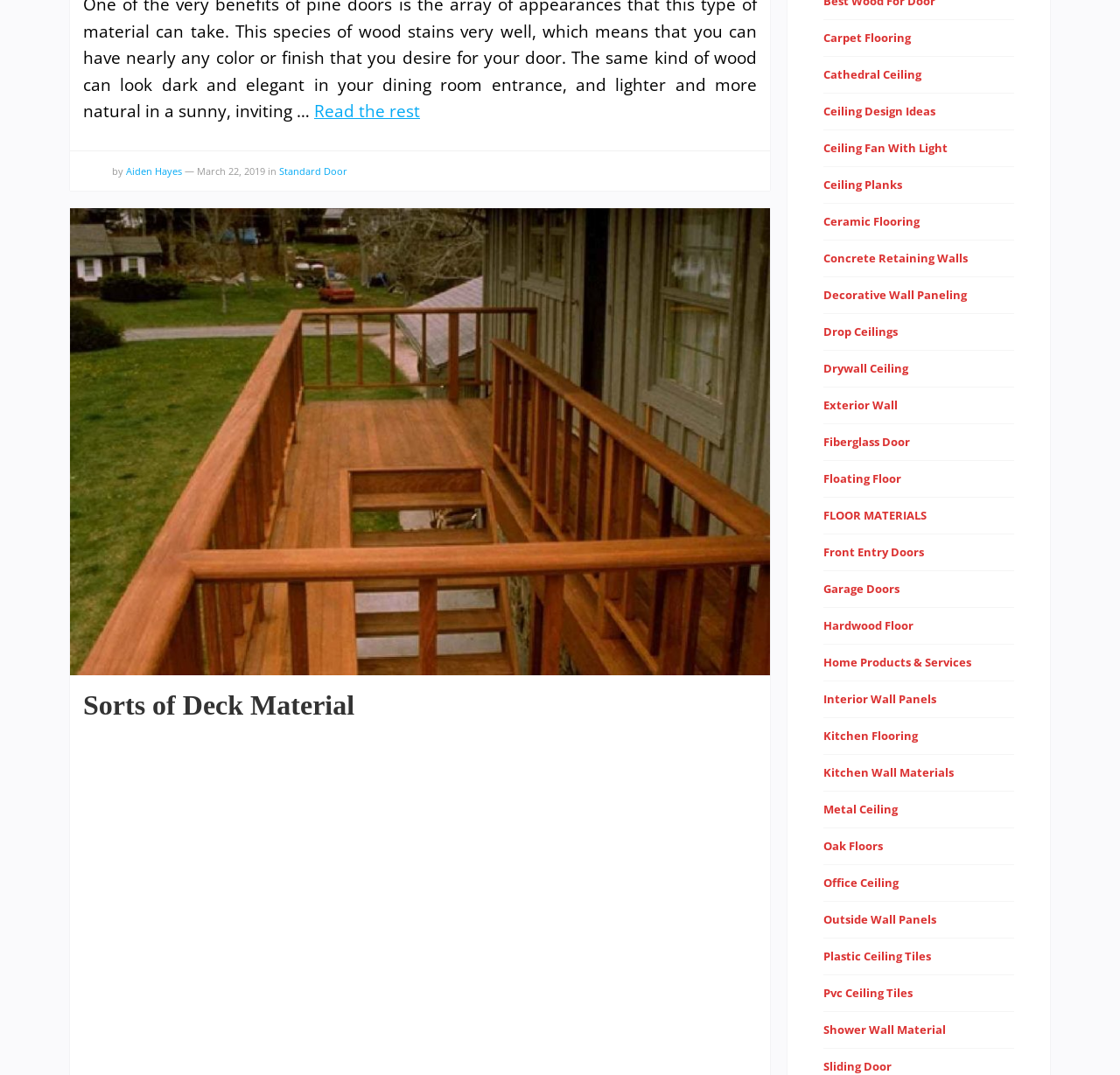What is the author of the article?
Using the image, respond with a single word or phrase.

Aiden Hayes